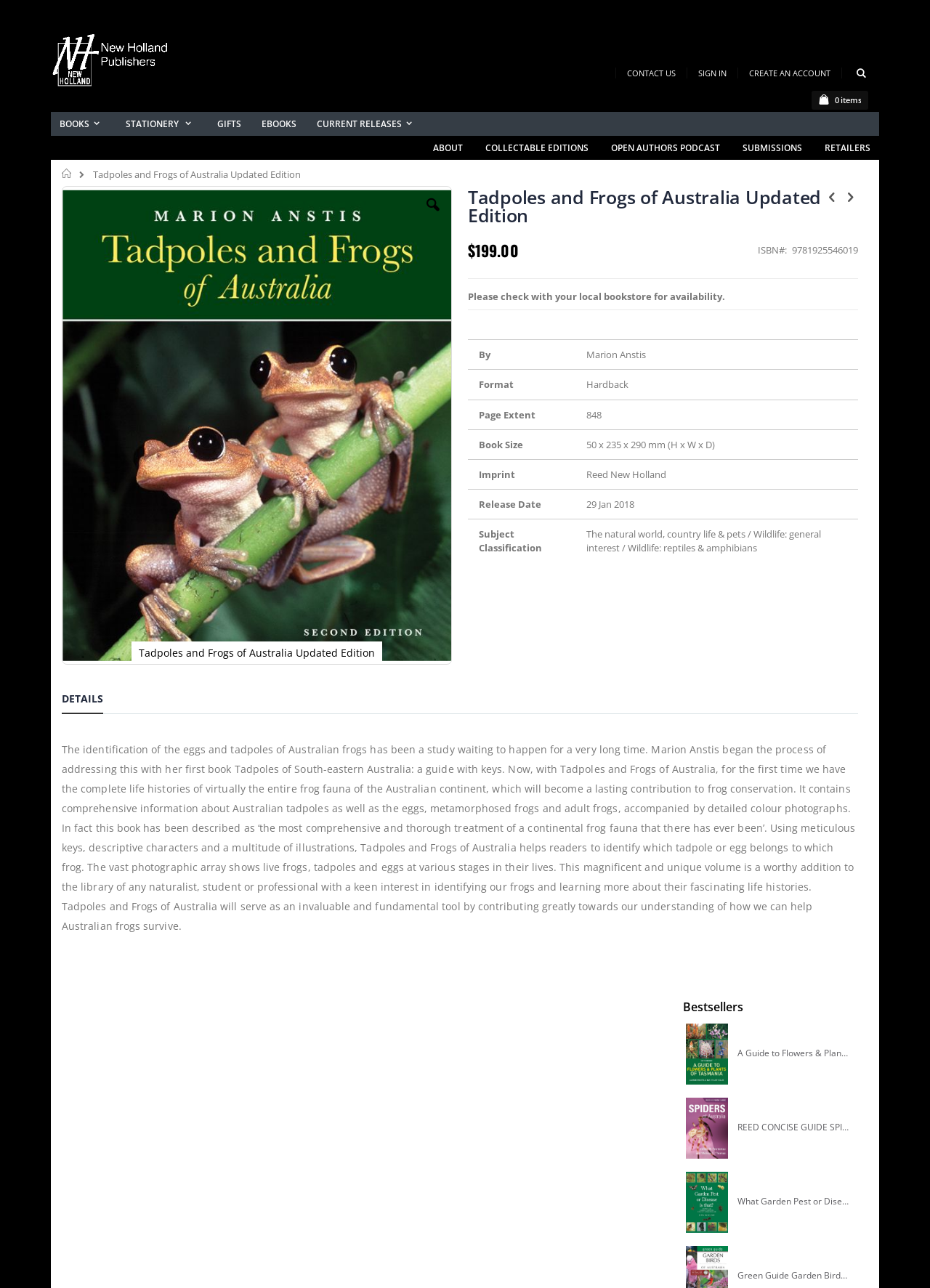Determine the main headline from the webpage and extract its text.

Tadpoles and Frogs of Australia Updated Edition